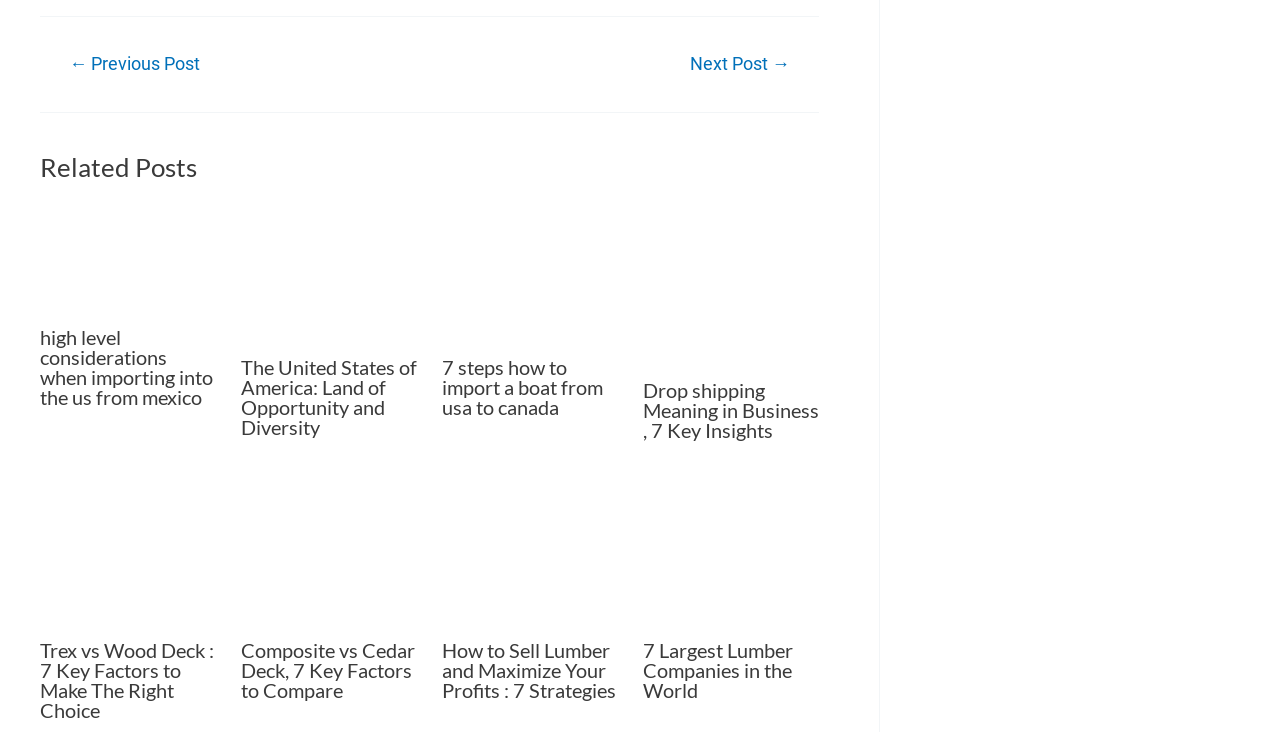What is the purpose of the 'Post navigation' section?
Answer with a single word or short phrase according to what you see in the image.

To navigate between posts